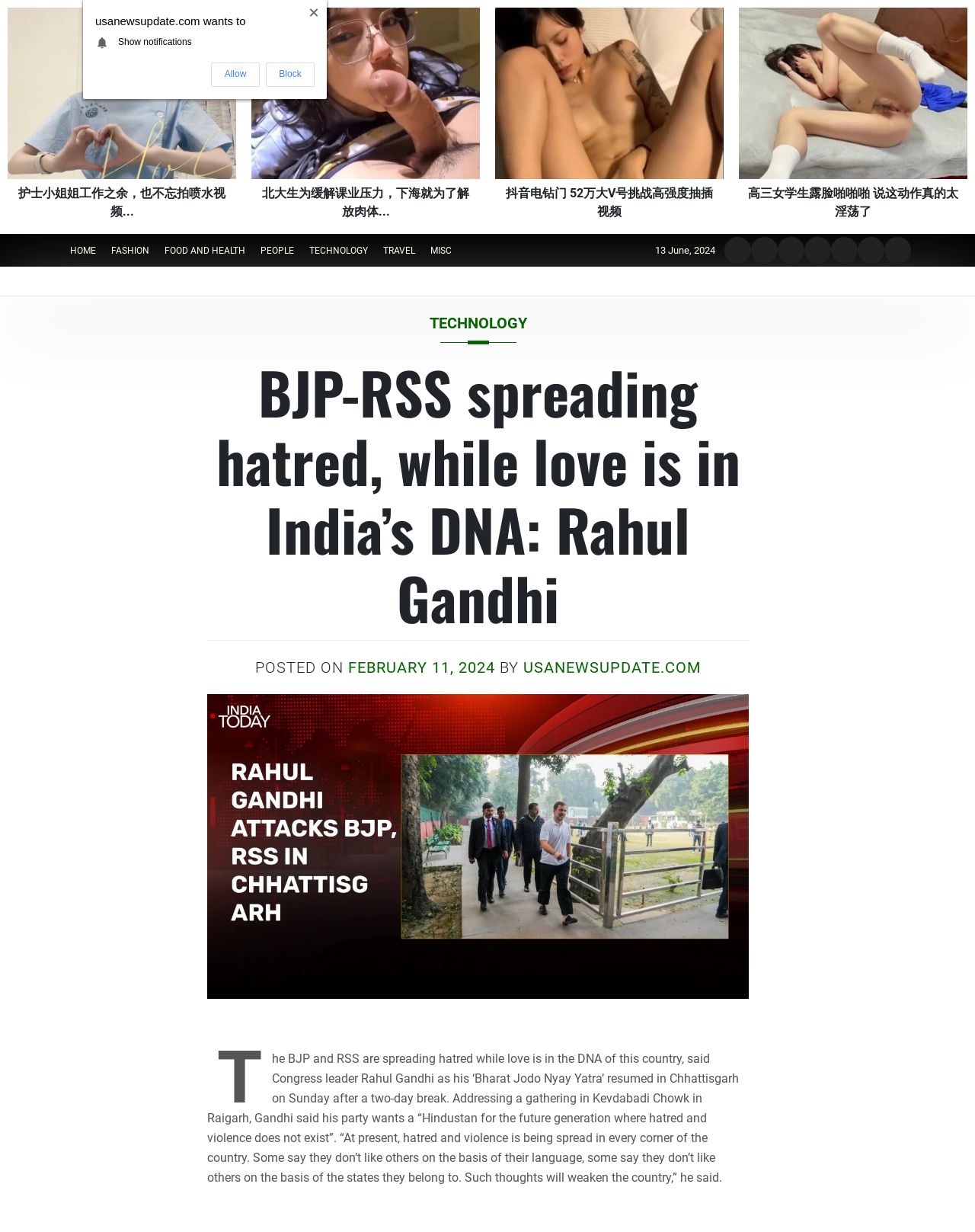Use the details in the image to answer the question thoroughly: 
What is the name of the party mentioned in the article?

I found the name of the party by reading the text 'Congress leader Rahul Gandhi' which mentions the party affiliation of Rahul Gandhi.